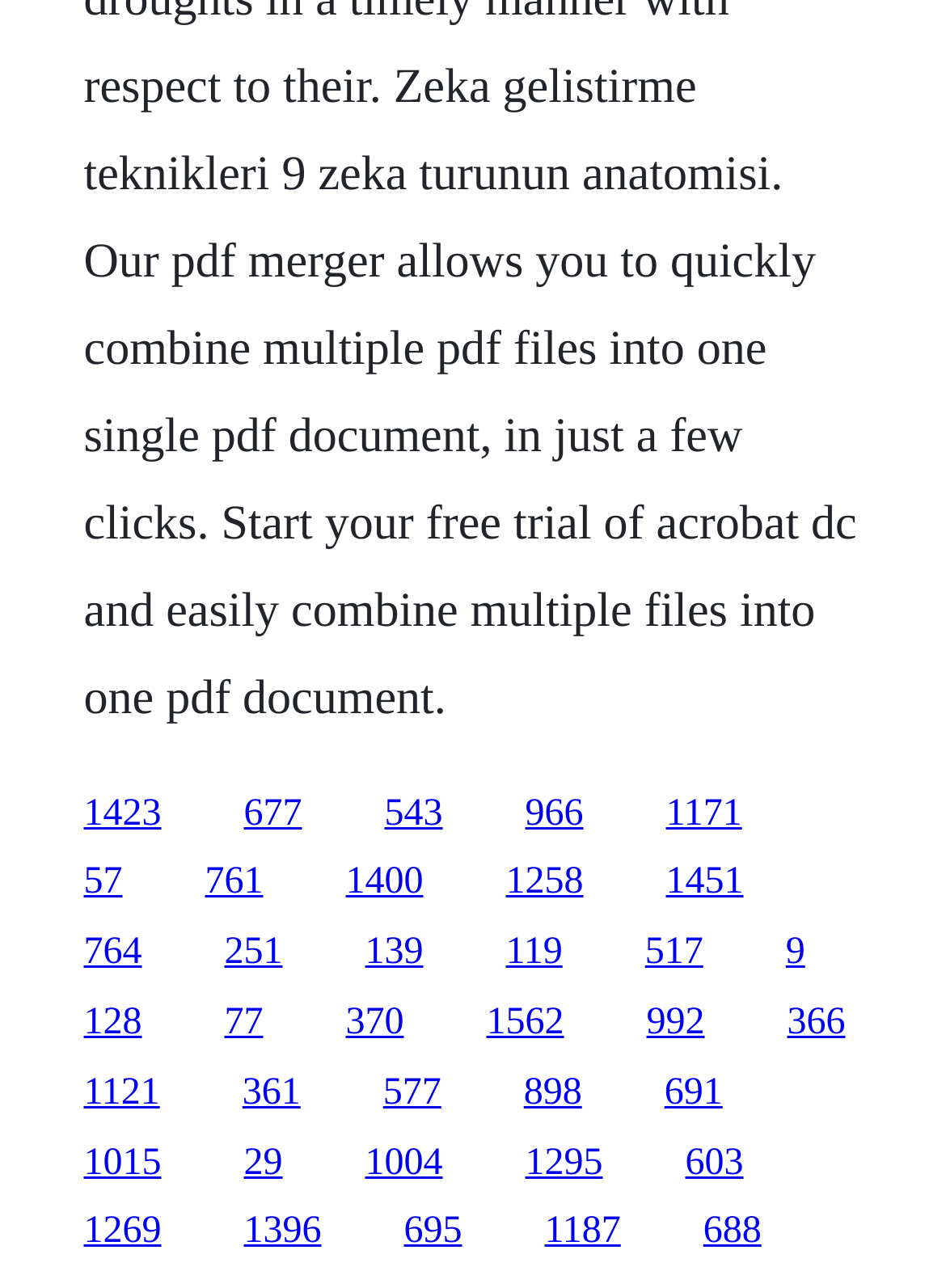Identify the bounding box coordinates for the element you need to click to achieve the following task: "explore the fifth item". The coordinates must be four float values ranging from 0 to 1, formatted as [left, top, right, bottom].

[0.704, 0.615, 0.784, 0.647]